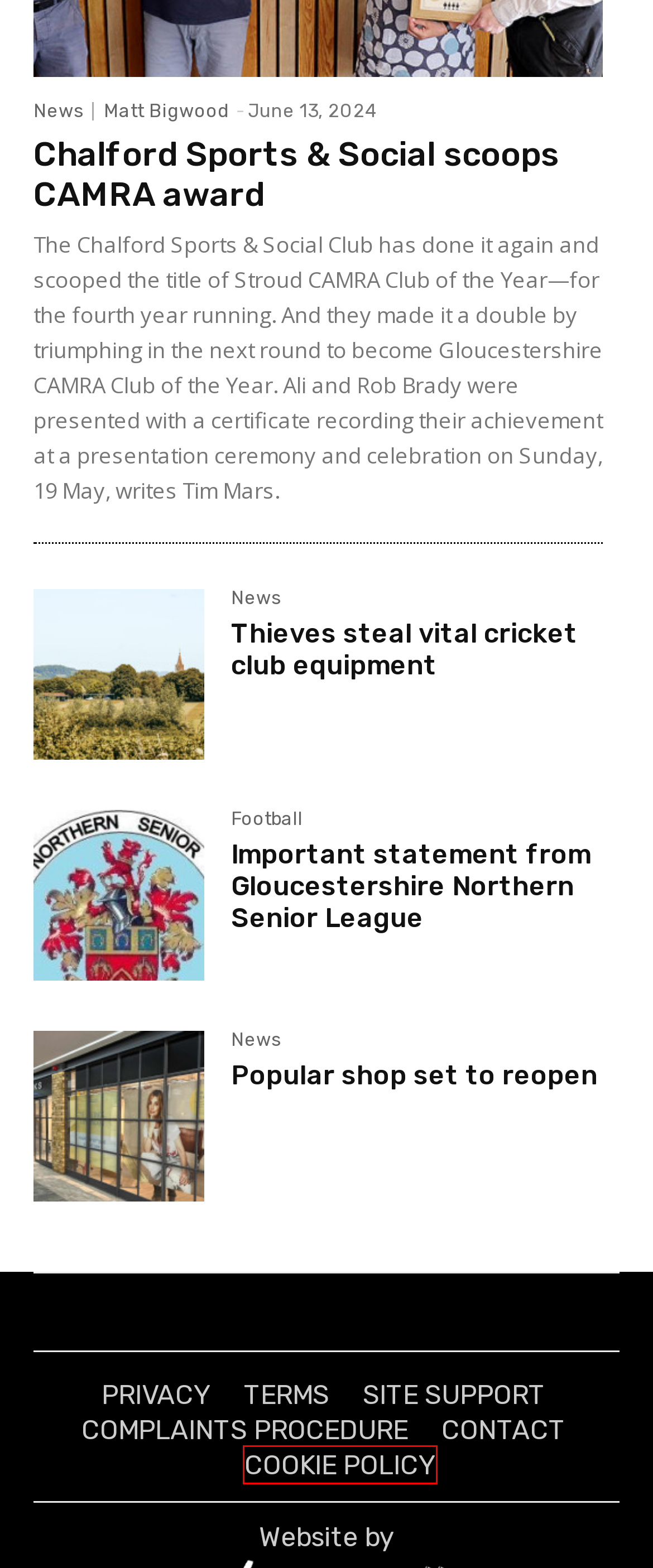You are provided with a screenshot of a webpage containing a red rectangle bounding box. Identify the webpage description that best matches the new webpage after the element in the bounding box is clicked. Here are the potential descriptions:
A. Cookie Policy (UK) | Stroud Times
B. Complaints Procedure | Stroud Times
C. The ICNN Charter
D. Site Support | Stroud Times
E. Thieves steal vital cricket club equipment  | Stroud Times
F. Terms | Stroud Times
G. Privacy Policy | Stroud Times
H. Stroud Times articles by Matt Bigwood

A